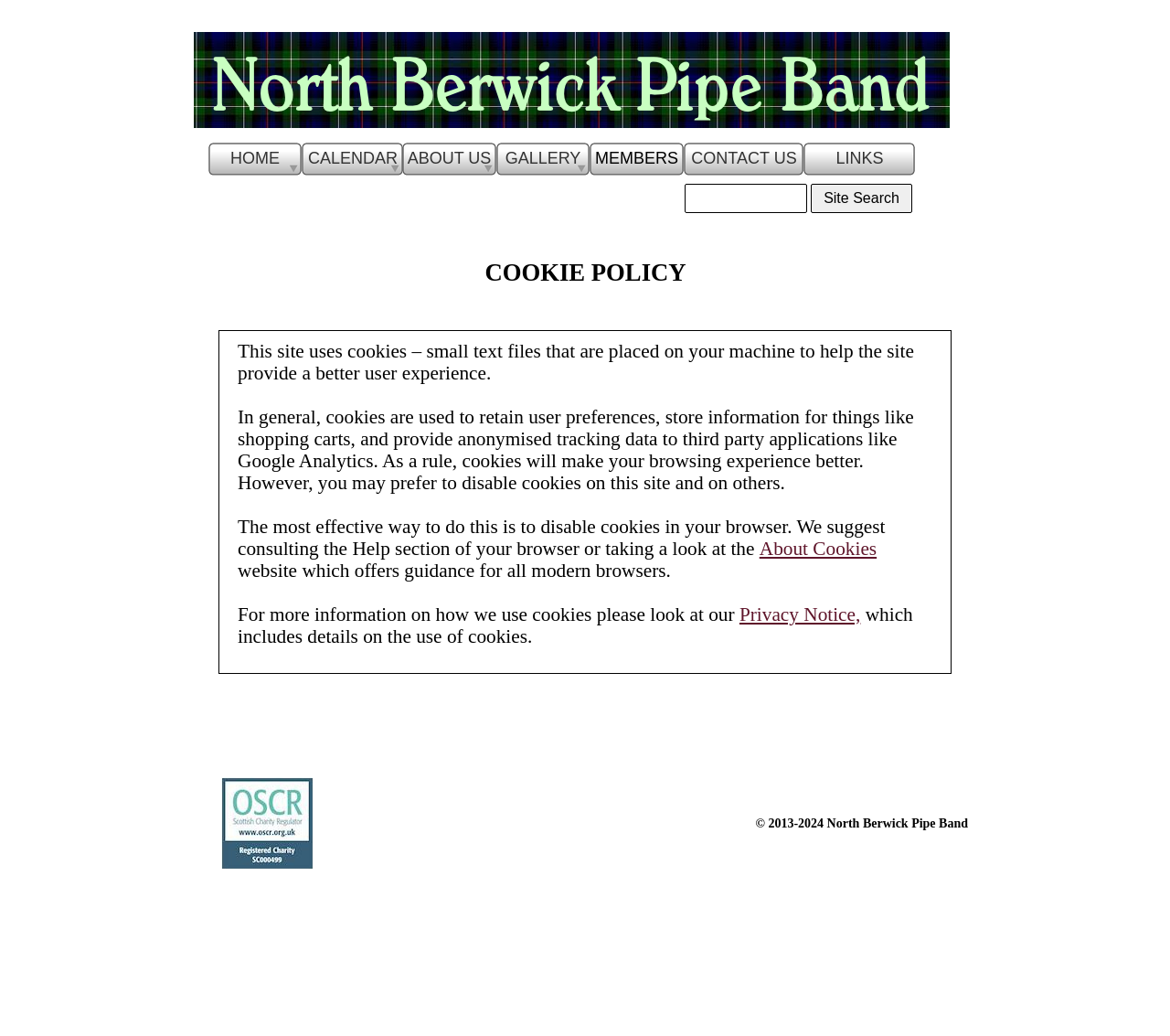Please find and report the bounding box coordinates of the element to click in order to perform the following action: "go to the CONTACT US page". The coordinates should be expressed as four float numbers between 0 and 1, in the format [left, top, right, bottom].

[0.584, 0.138, 0.687, 0.169]